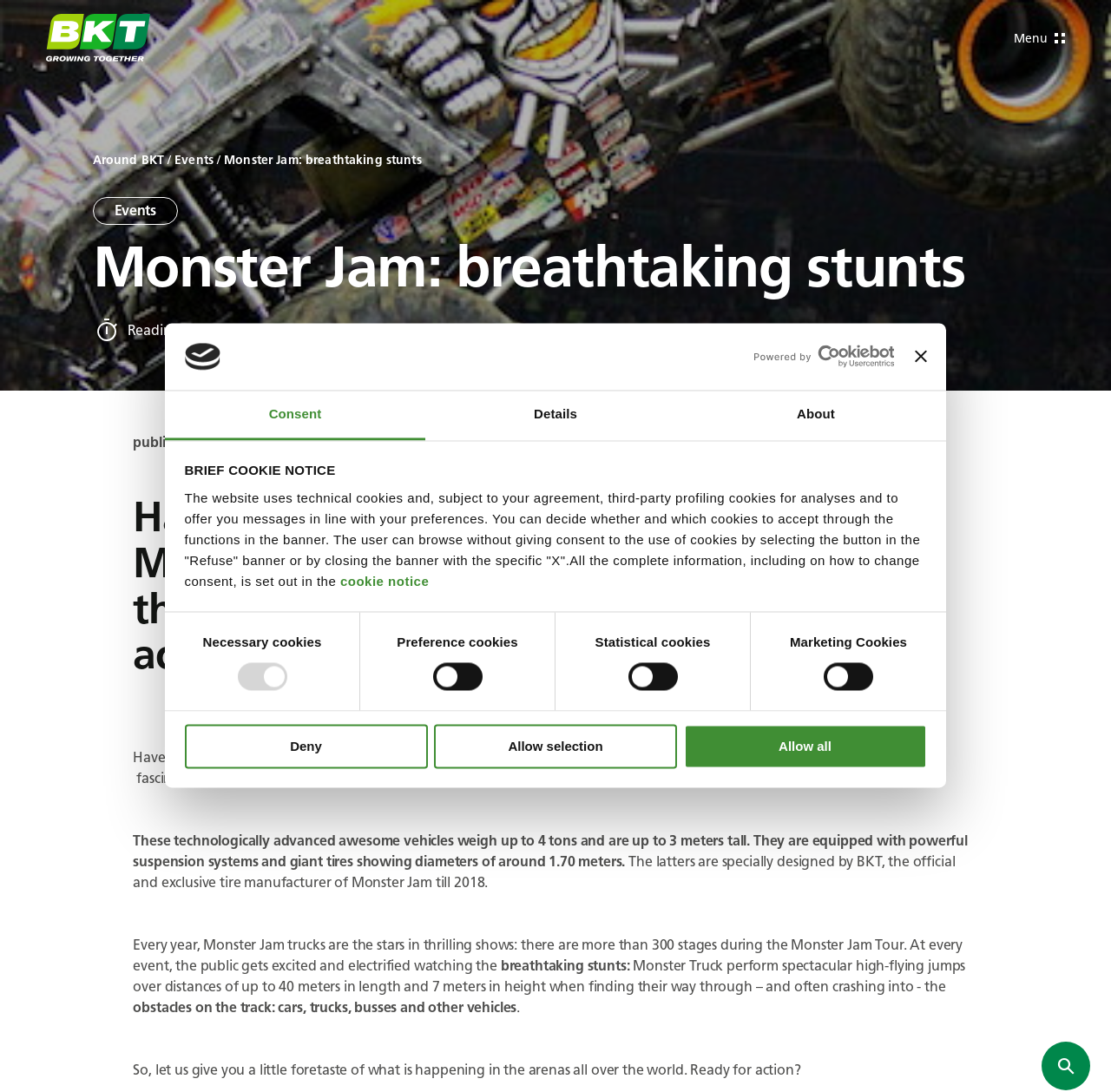What is the main heading displayed on the webpage? Please provide the text.

Monster Jam: breathtaking stunts